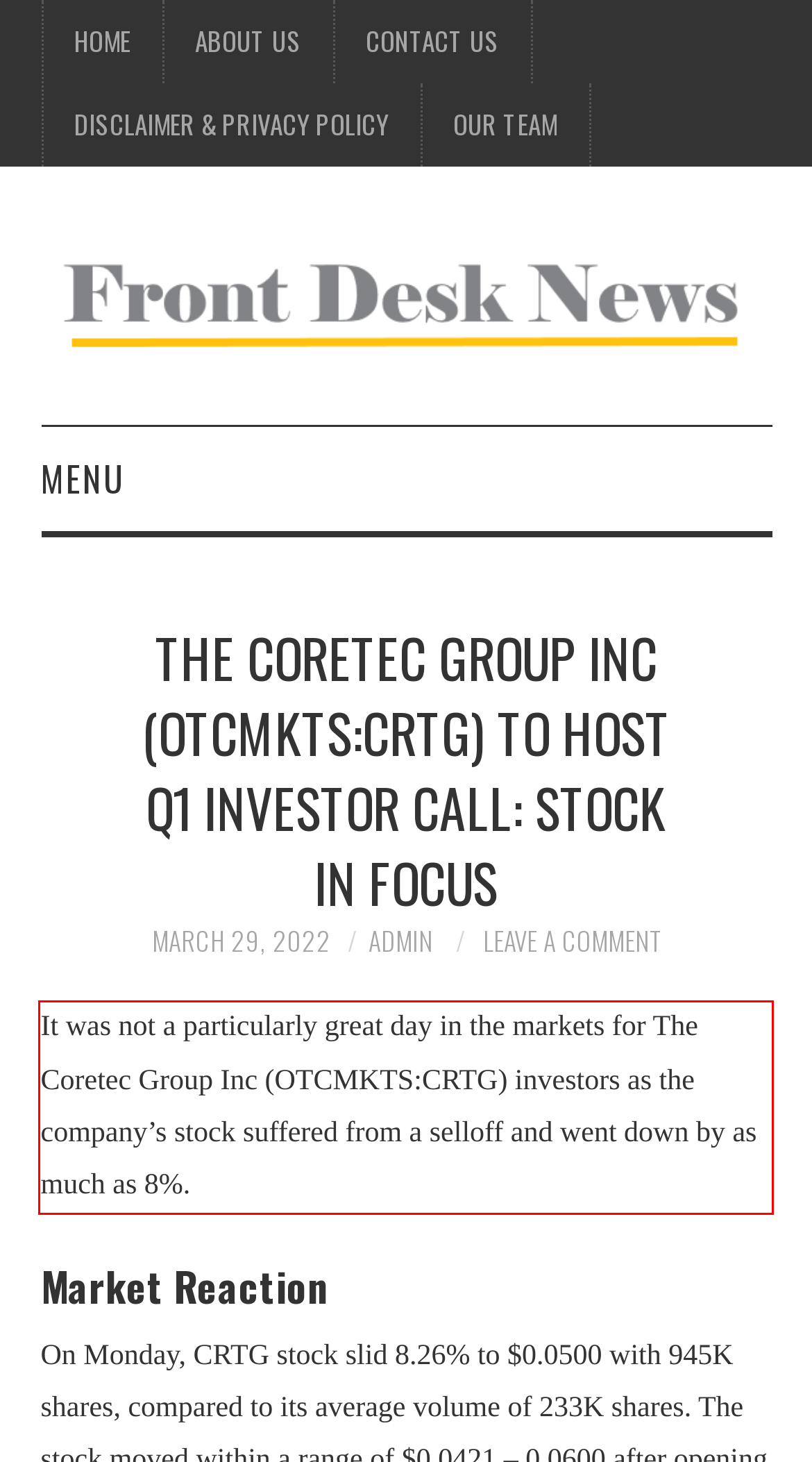Analyze the screenshot of a webpage where a red rectangle is bounding a UI element. Extract and generate the text content within this red bounding box.

It was not a particularly great day in the markets for The Coretec Group Inc (OTCMKTS:CRTG) investors as the company’s stock suffered from a selloff and went down by as much as 8%.